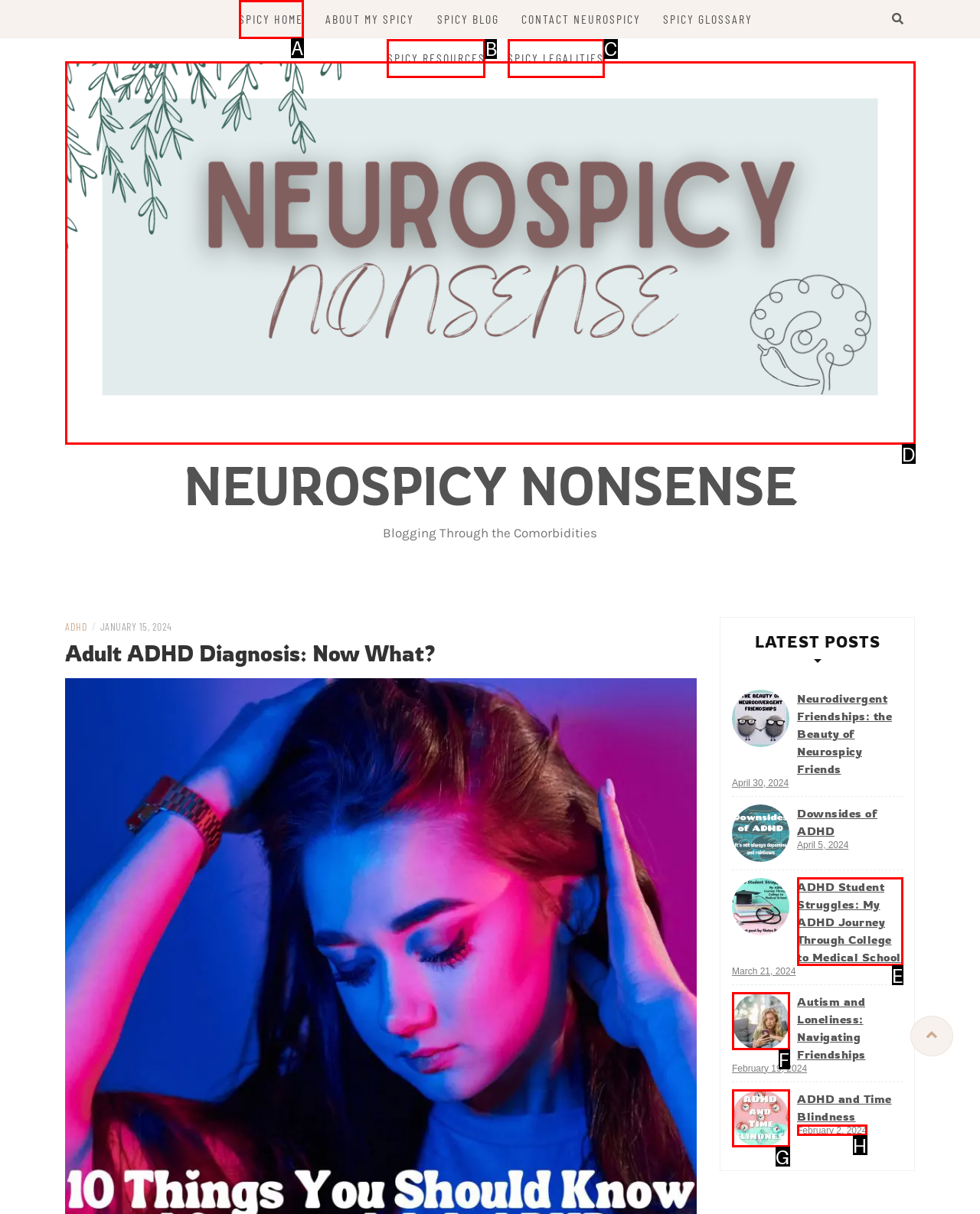Choose the option that matches the following description: title="Autism and Loneliness: Navigating Friendships"
Answer with the letter of the correct option.

F